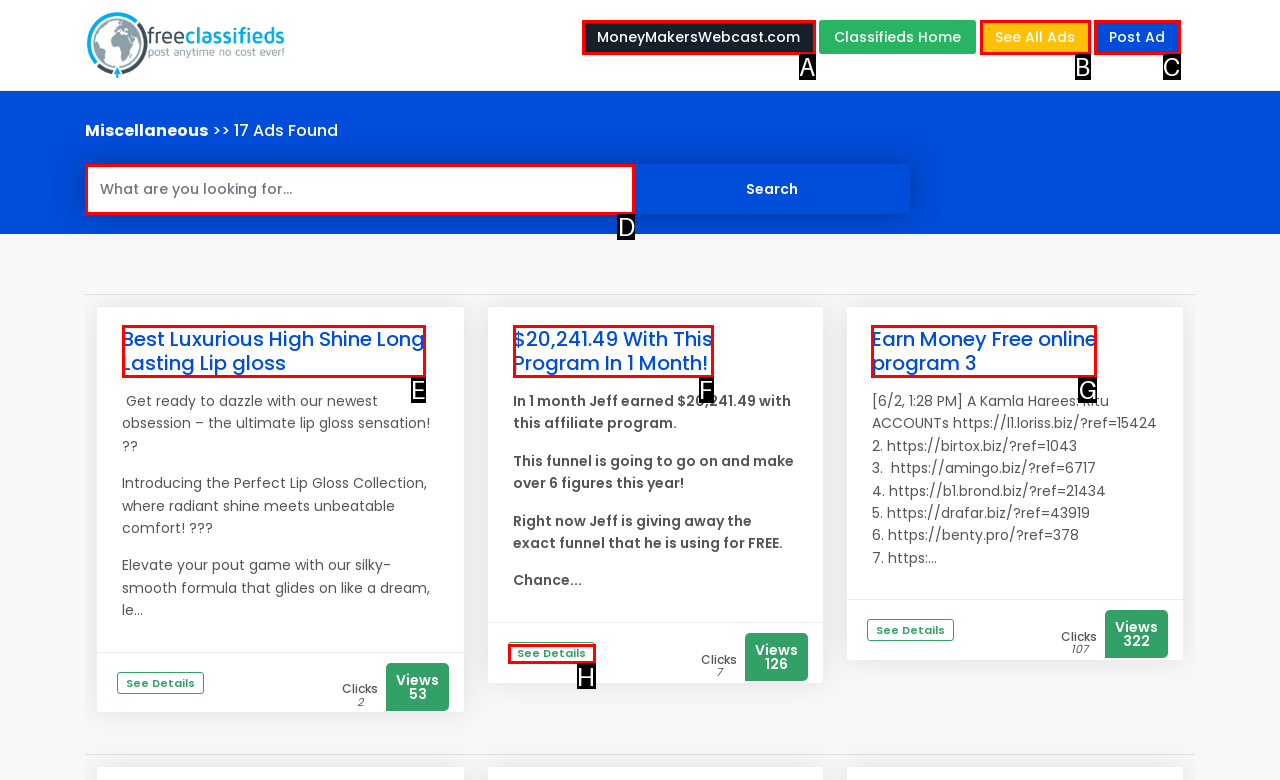Determine the HTML element that best matches this description: See All Ads from the given choices. Respond with the corresponding letter.

B